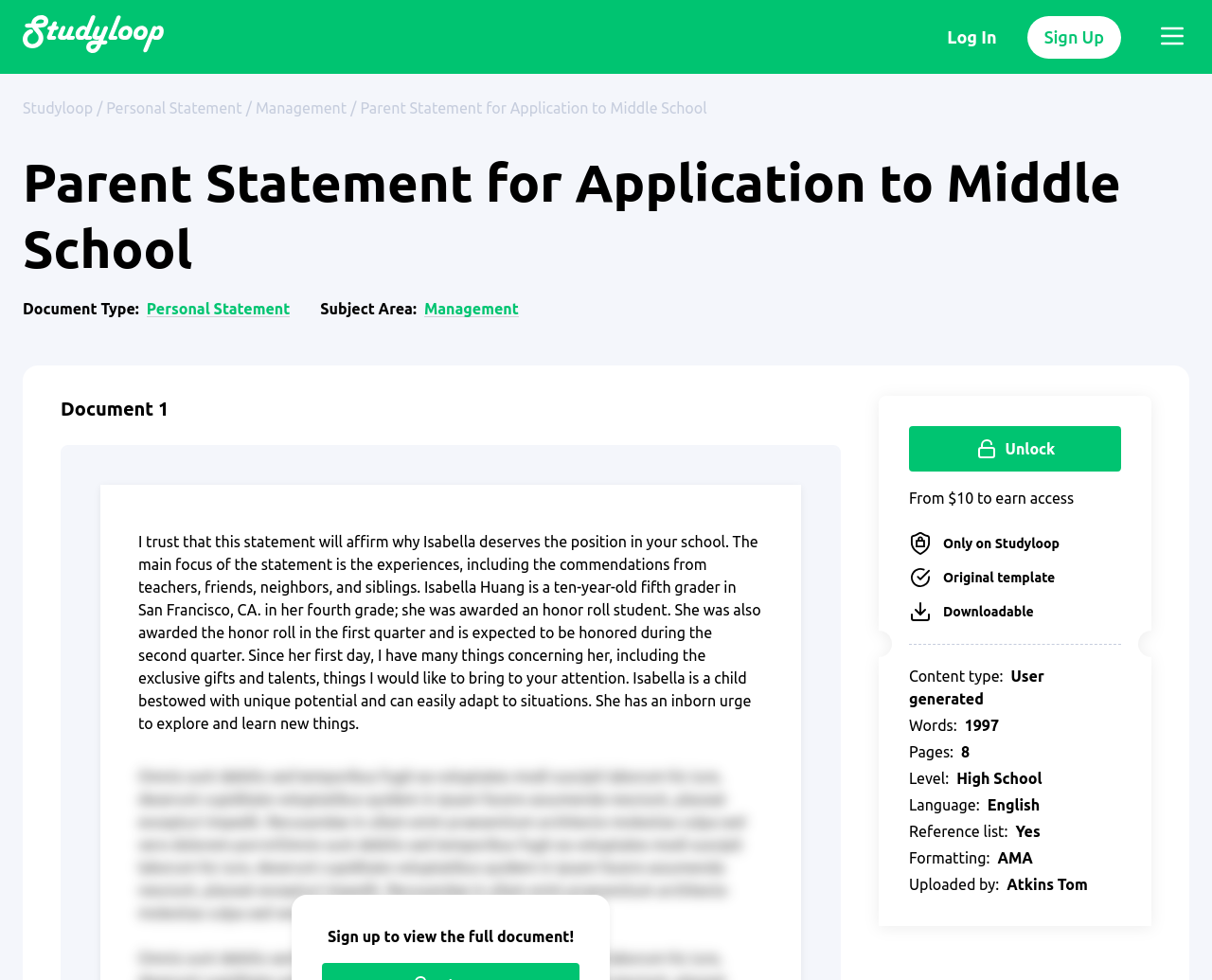Please find the main title text of this webpage.

Parent Statement for Application to Middle School